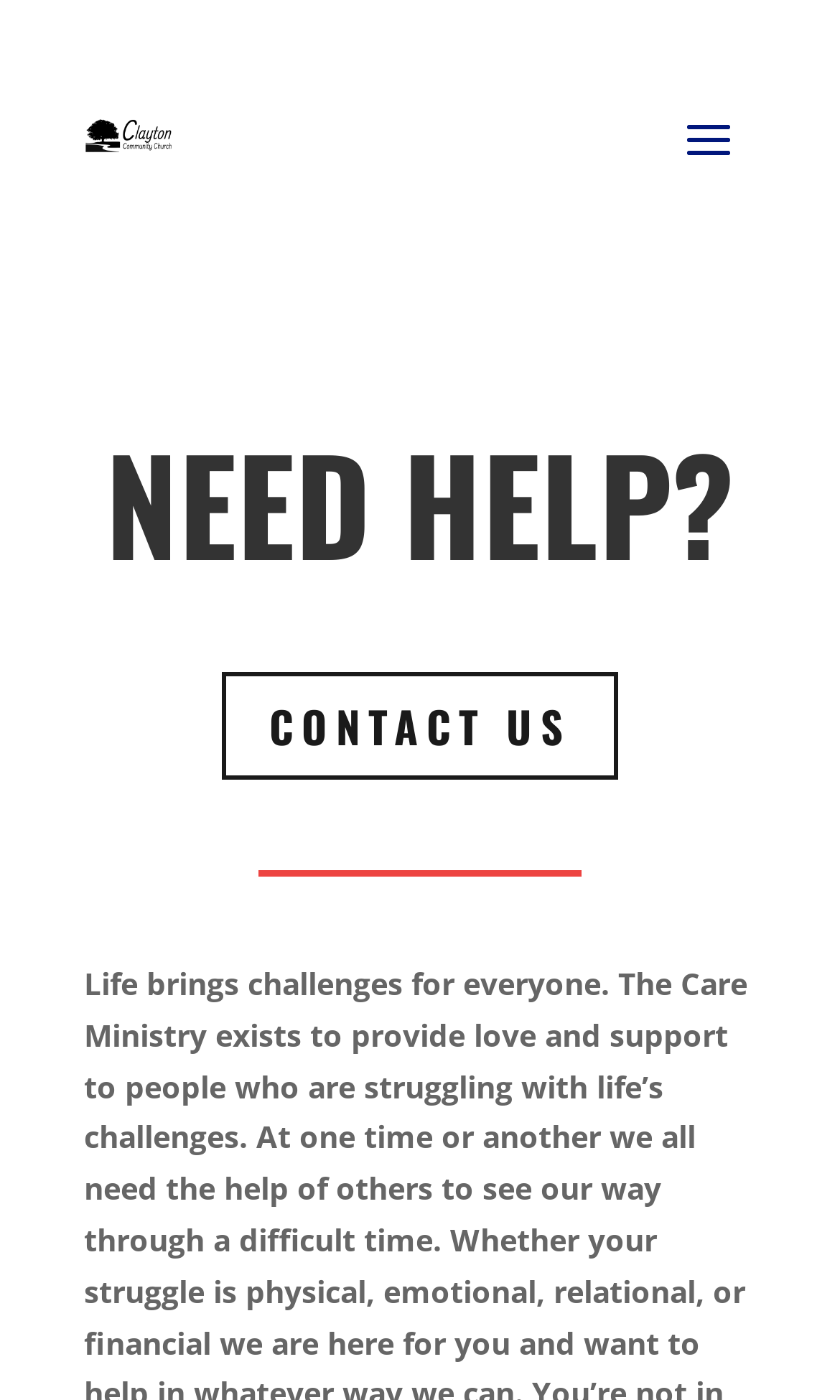Using the element description: "Contact us", determine the bounding box coordinates for the specified UI element. The coordinates should be four float numbers between 0 and 1, [left, top, right, bottom].

[0.264, 0.48, 0.736, 0.557]